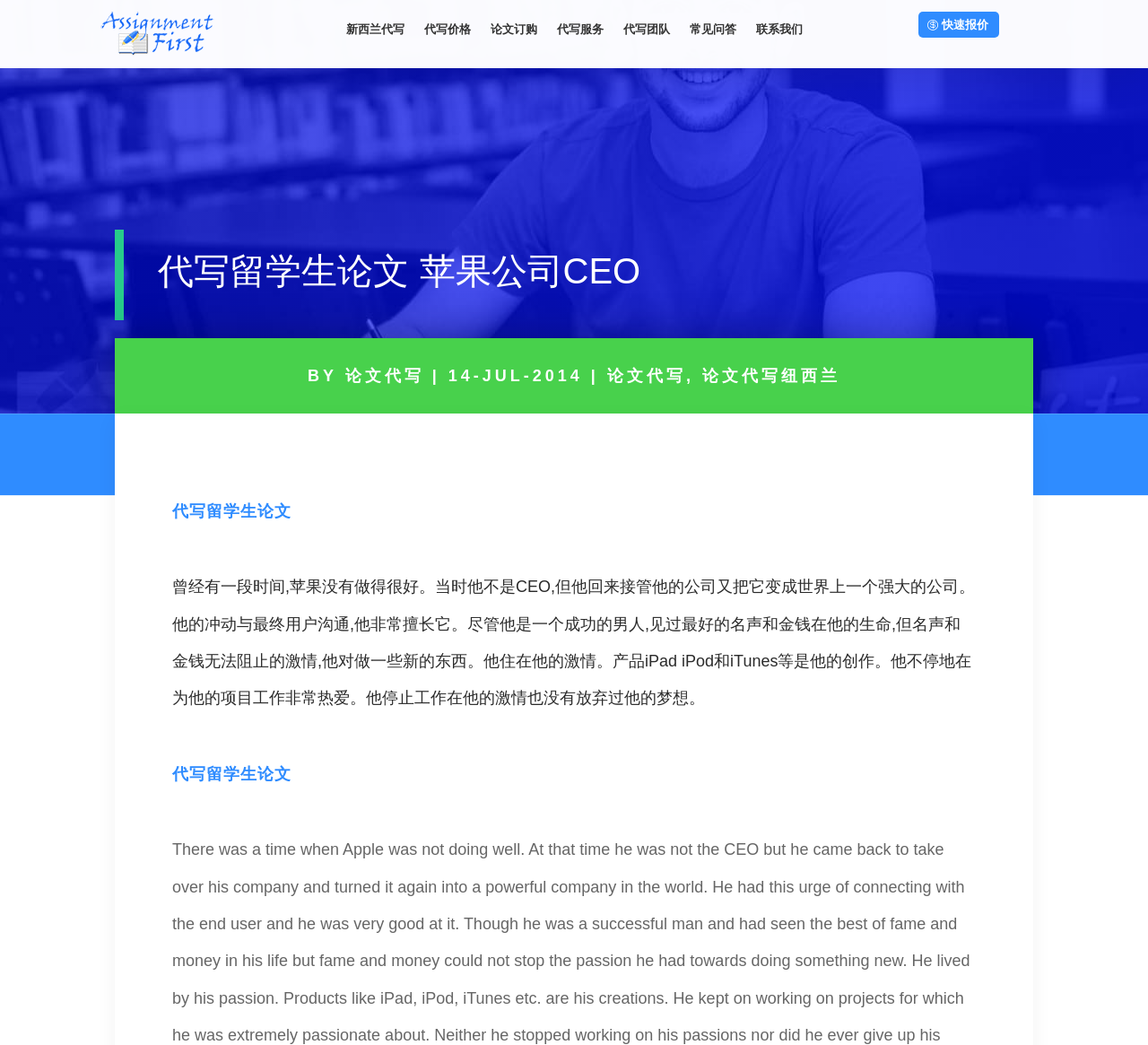Determine the bounding box coordinates for the area you should click to complete the following instruction: "visit 新西兰代写".

[0.301, 0.022, 0.352, 0.041]